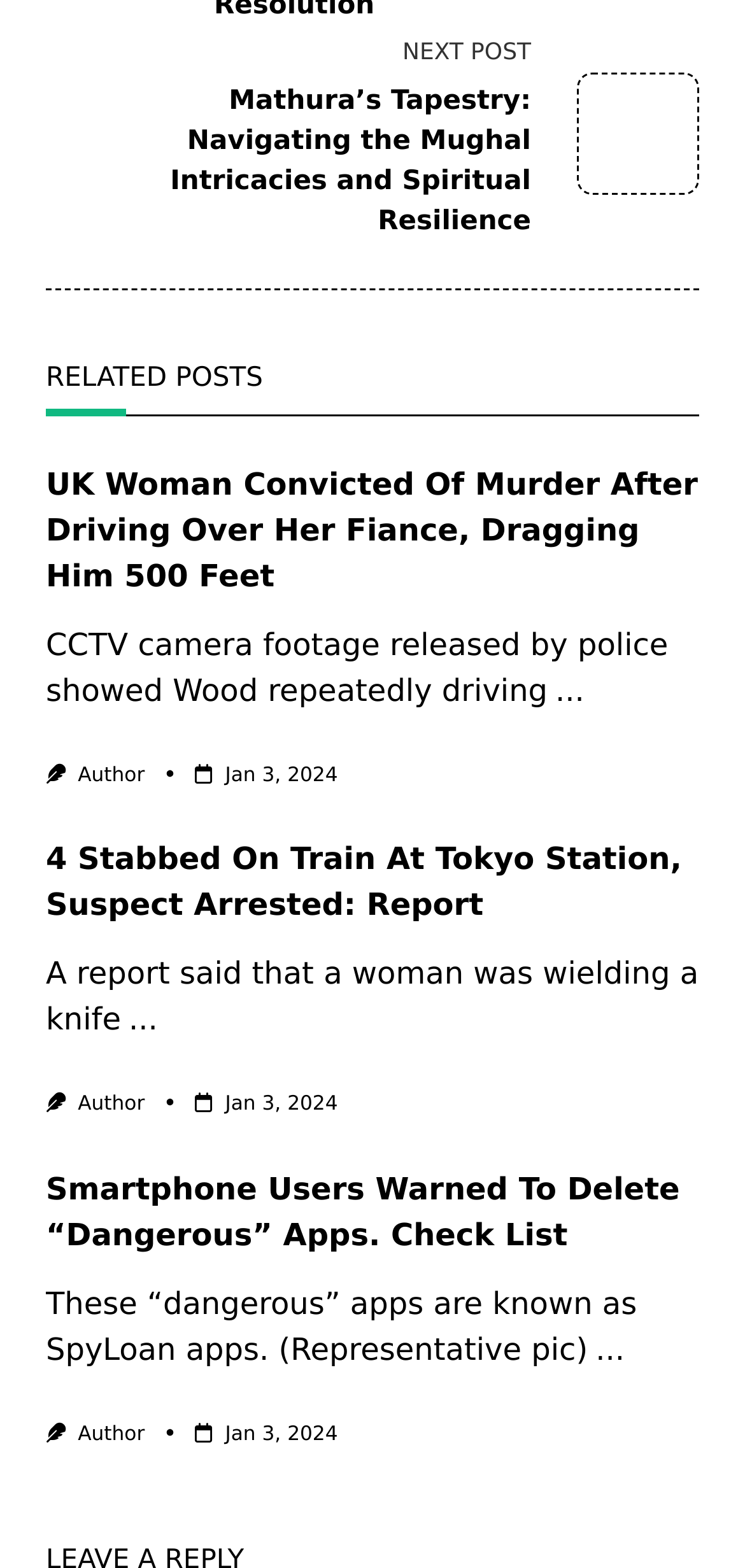Locate the bounding box coordinates of the element you need to click to accomplish the task described by this instruction: "Check the details of the stabbing incident at Tokyo Station".

[0.062, 0.534, 0.938, 0.592]